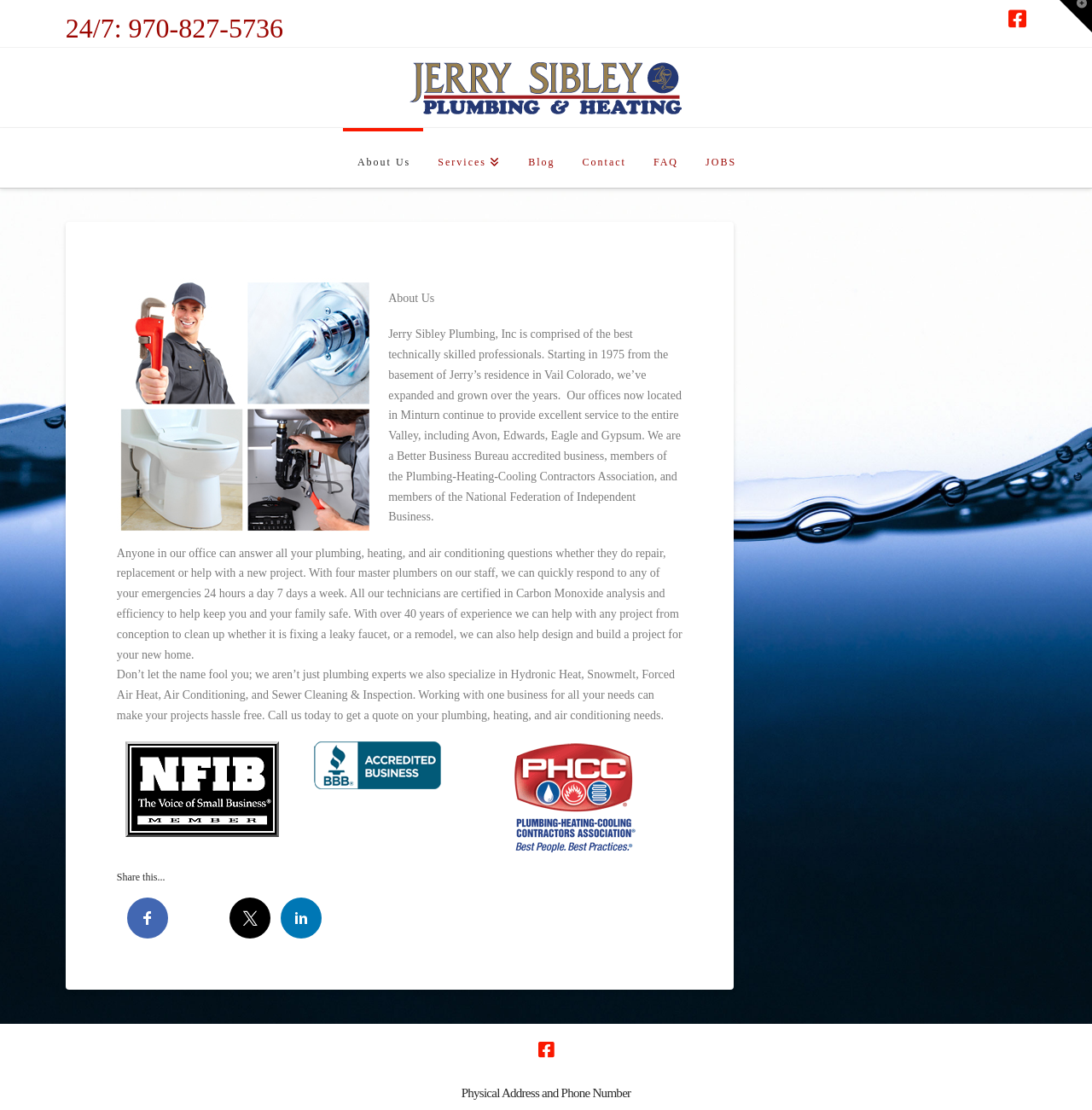Find the bounding box coordinates of the element you need to click on to perform this action: 'Share this page on social media'. The coordinates should be represented by four float values between 0 and 1, in the format [left, top, right, bottom].

[0.107, 0.784, 0.151, 0.795]